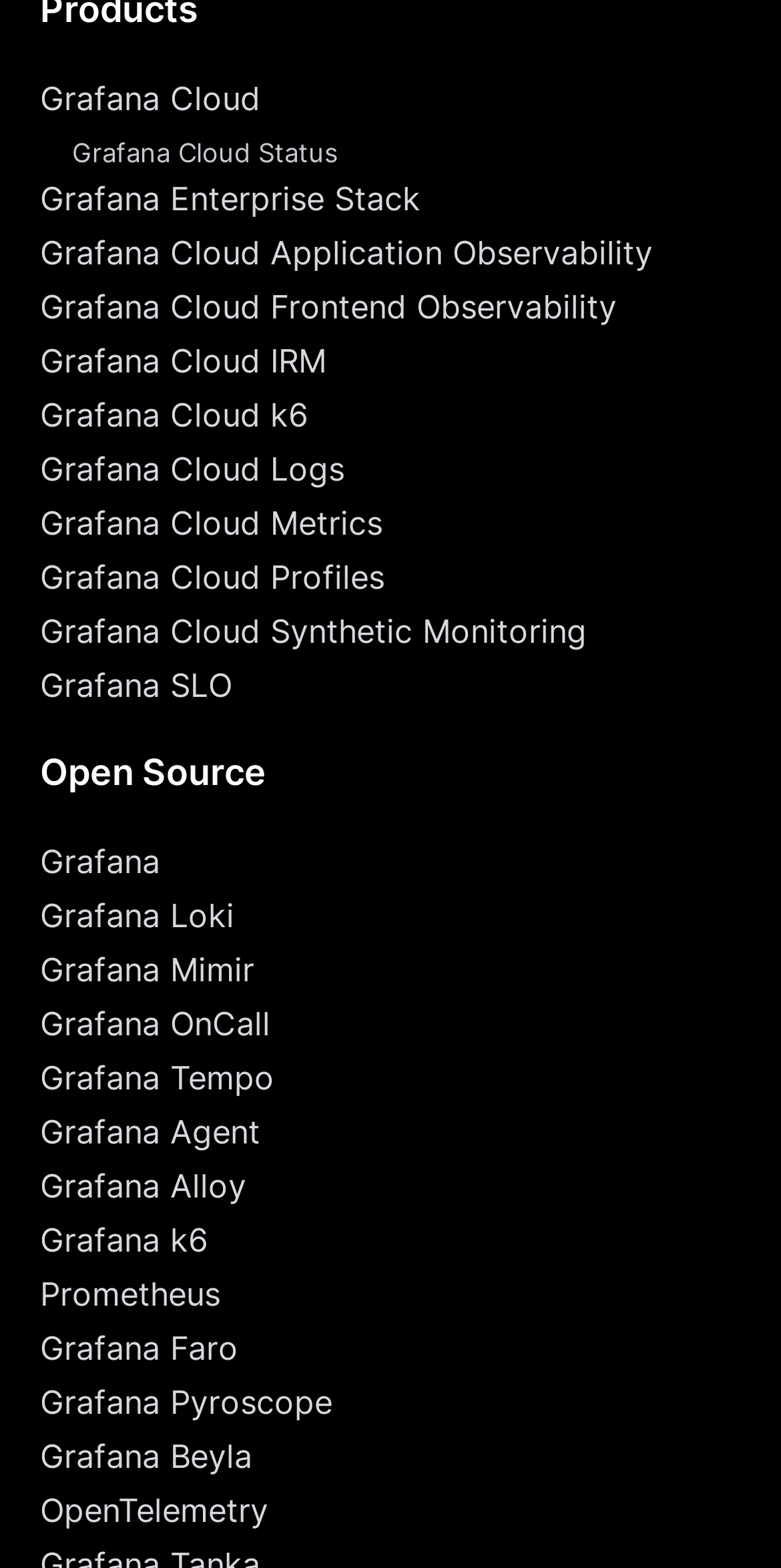Please give a succinct answer using a single word or phrase:
Is there a section labeled 'Open Source' on the webpage?

Yes